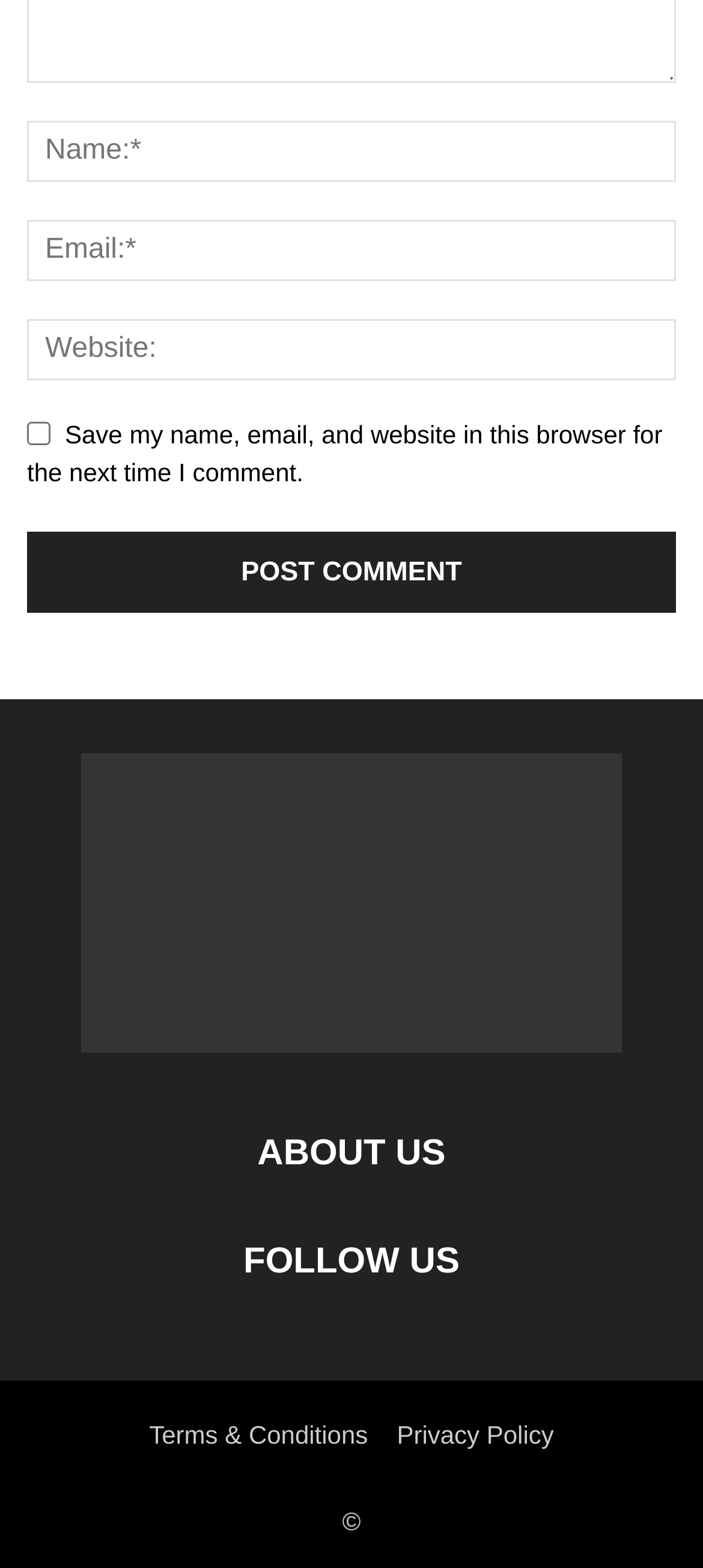Kindly respond to the following question with a single word or a brief phrase: 
What is the purpose of the textboxes?

Commenting